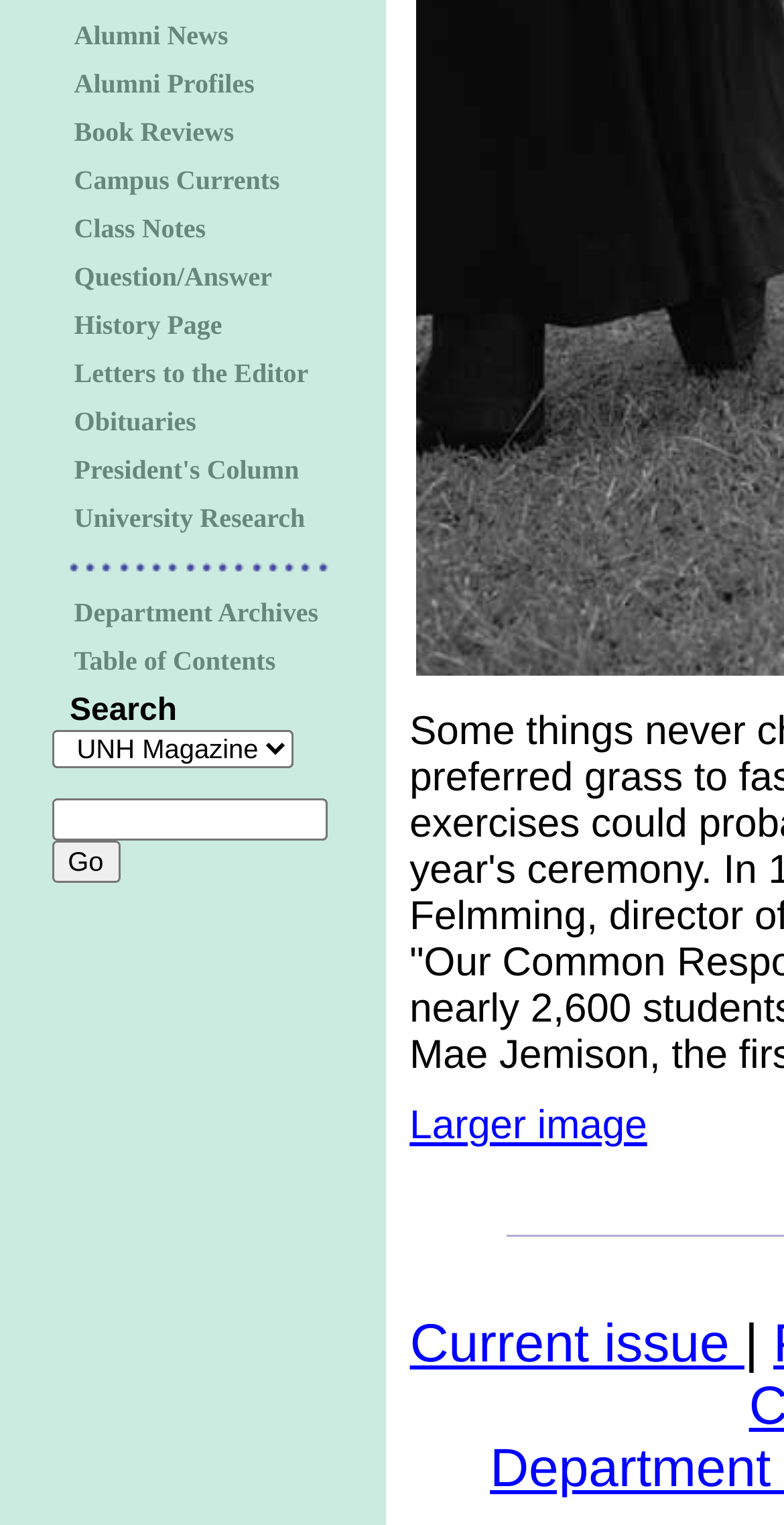Given the element description parent_node: Search value="Go", predict the bounding box coordinates for the UI element in the webpage screenshot. The format should be (top-left x, top-left y, bottom-right x, bottom-right y), and the values should be between 0 and 1.

[0.066, 0.551, 0.153, 0.579]